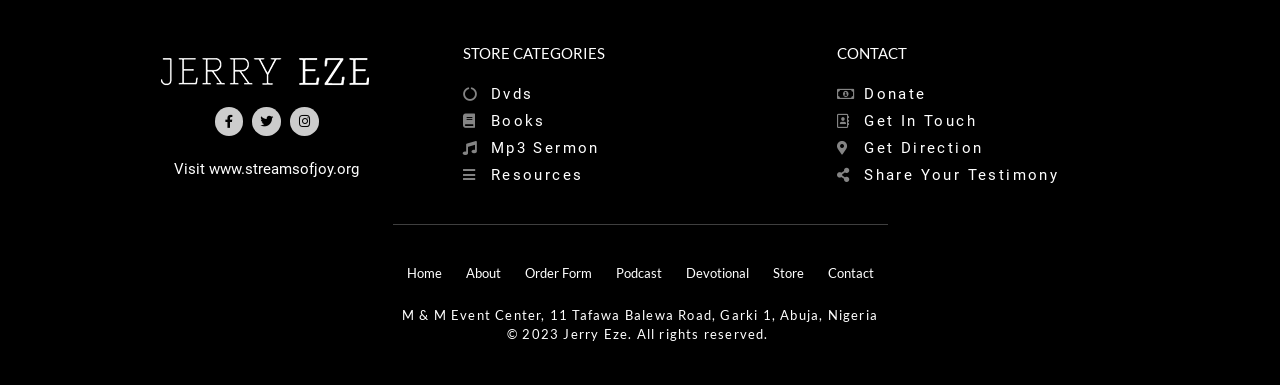Can you show the bounding box coordinates of the region to click on to complete the task described in the instruction: "Visit the website"?

[0.163, 0.414, 0.281, 0.461]